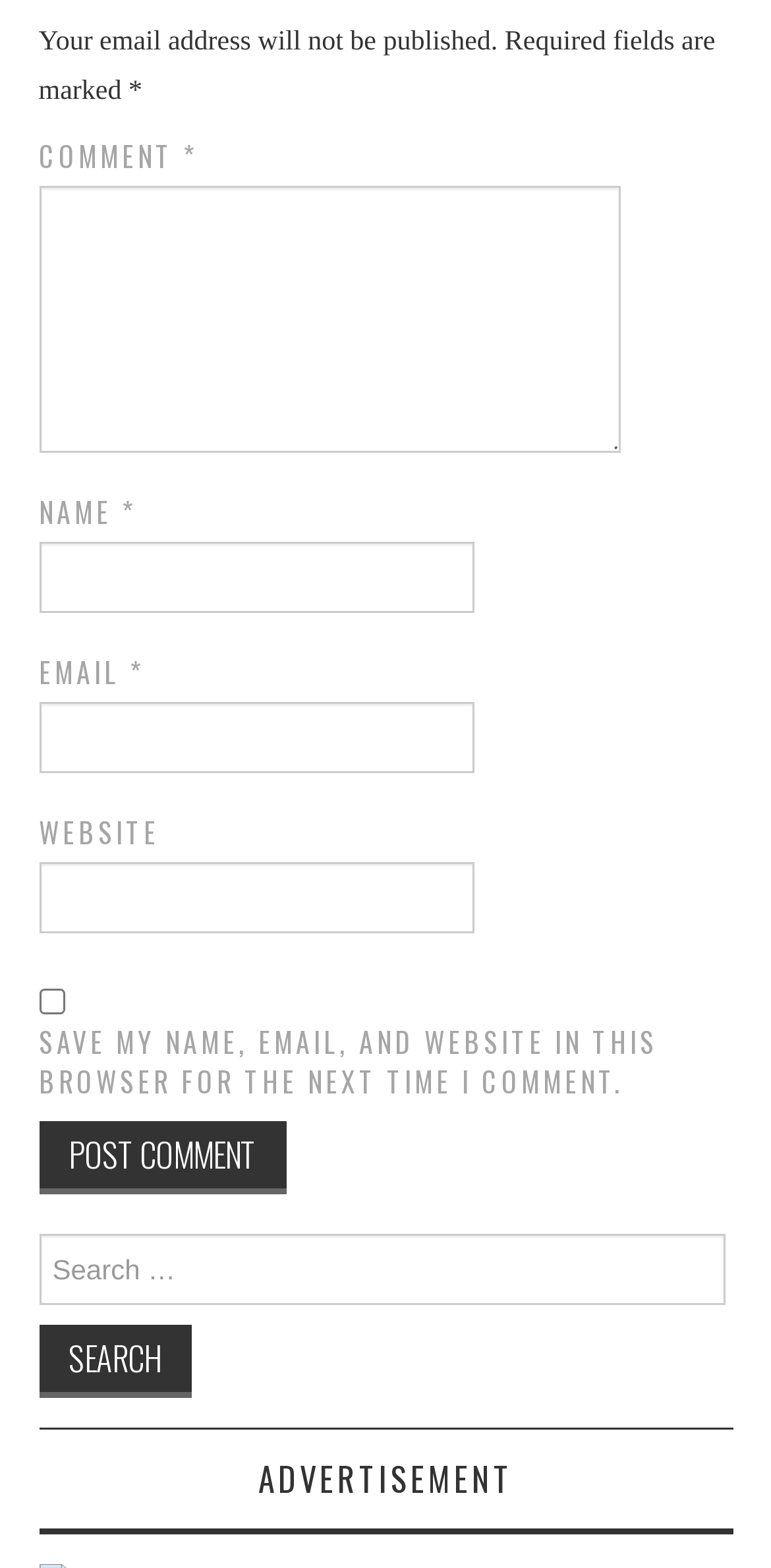Find the bounding box coordinates of the element to click in order to complete the given instruction: "Type your name."

[0.05, 0.346, 0.614, 0.391]